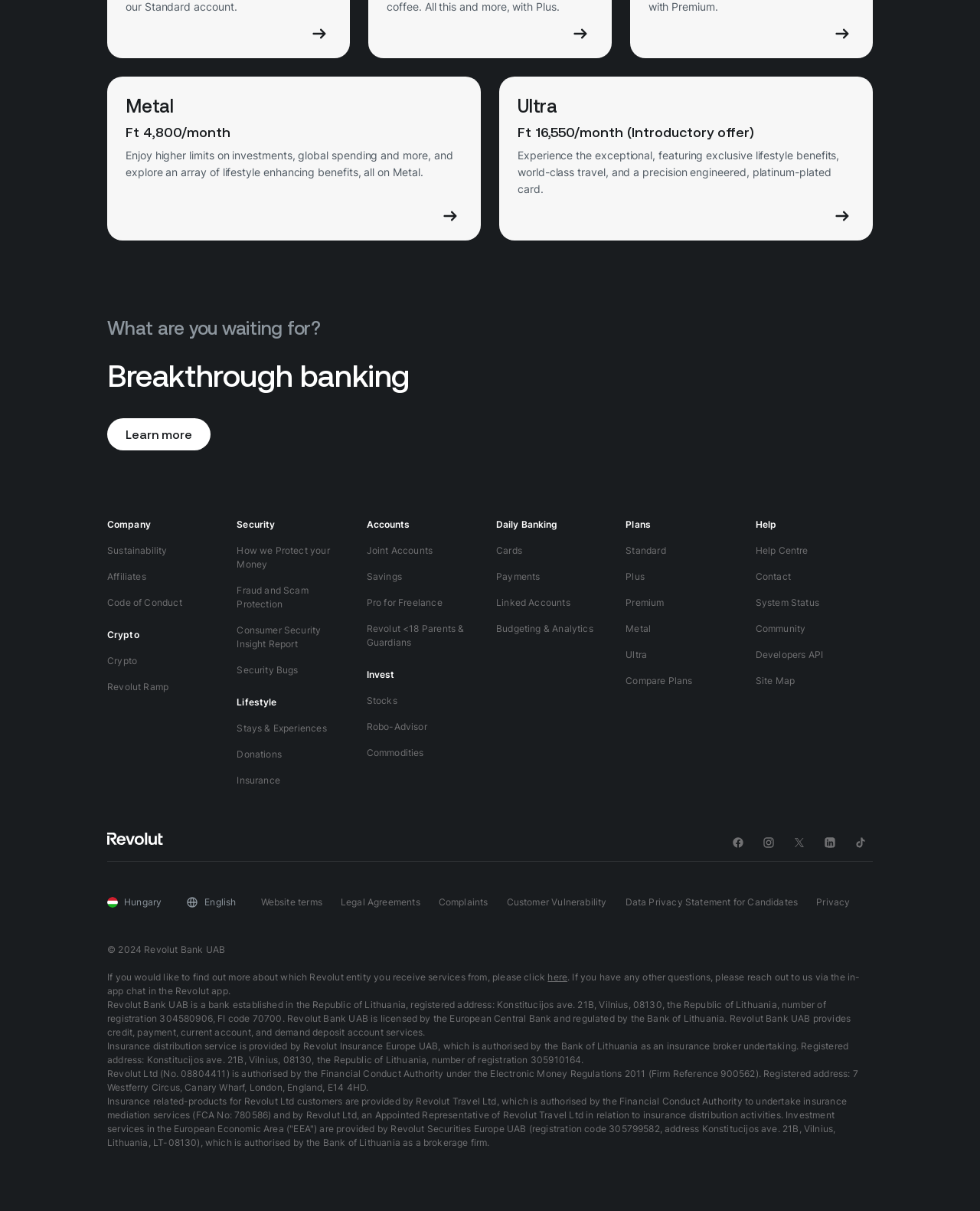What are the two premium plans offered?
From the details in the image, answer the question comprehensively.

I found the answer by looking at the links under the 'Plans' heading, which lists the different plans offered, including Metal and Ultra, which are described as premium plans.